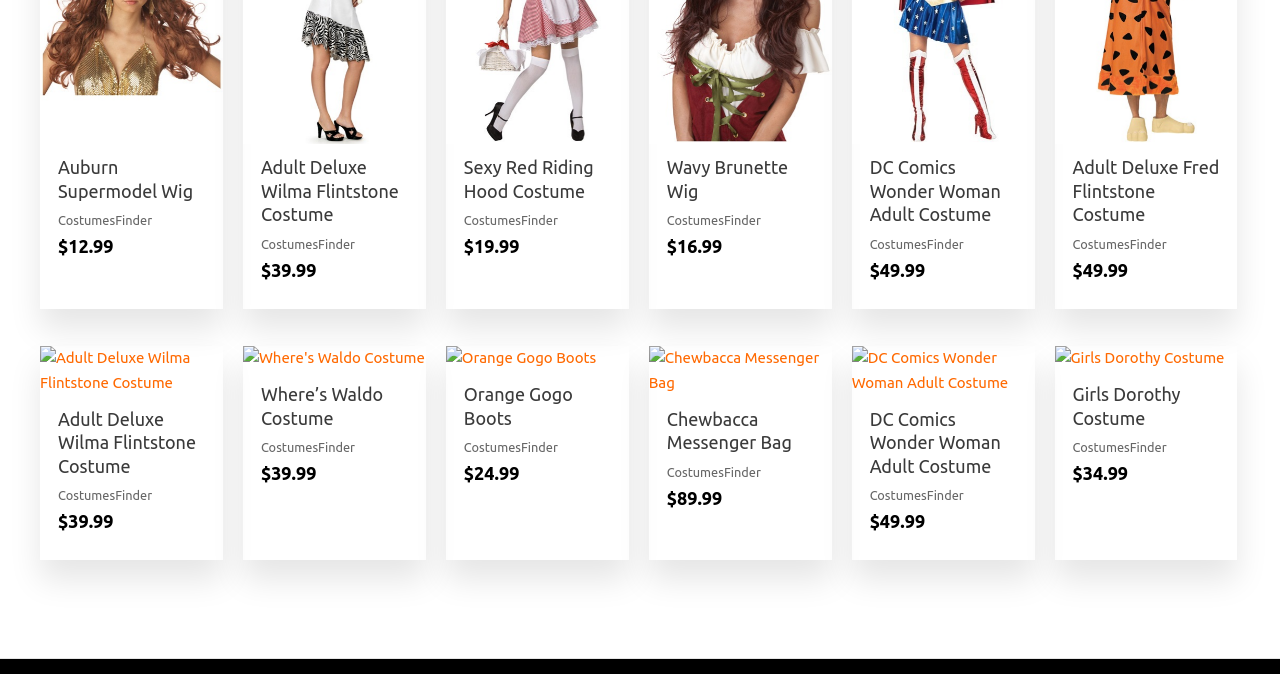How many 'Quick View' buttons are on this page?
Please look at the screenshot and answer using one word or phrase.

8